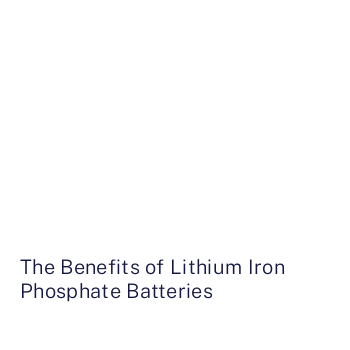Use a single word or phrase to answer the question: What is the design style of the article?

Clean and minimalist